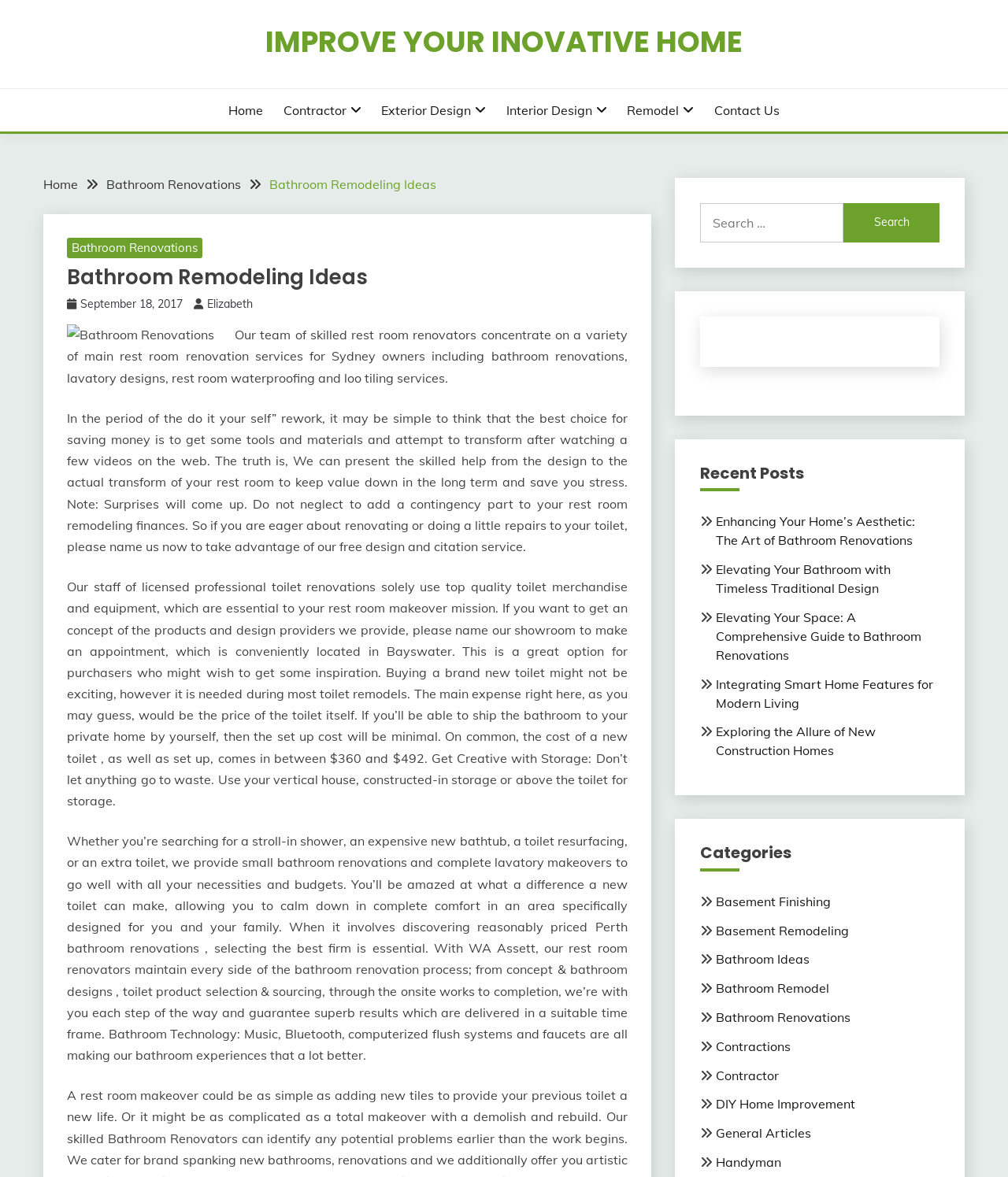Refer to the image and offer a detailed explanation in response to the question: What is the company's name?

I found the company's name by reading the text on the webpage, specifically in the section that talks about bathroom renovations and the company's process. The text mentions 'With WA Assett, our rest room renovators maintain every aspect of the bathroom renovation process...' which indicates that WA Assett is the company's name.